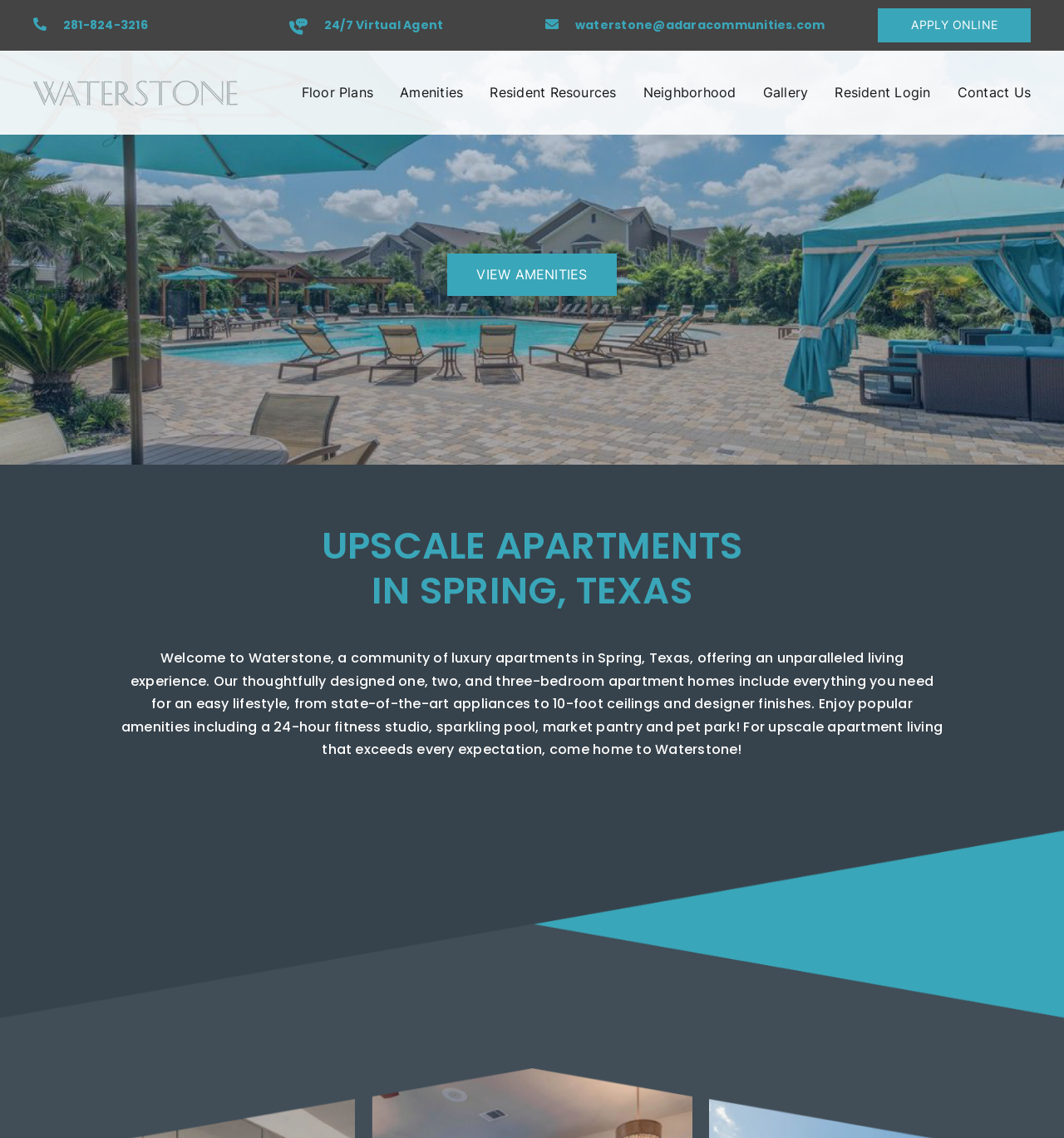Show the bounding box coordinates of the element that should be clicked to complete the task: "Contact through email".

[0.512, 0.015, 0.775, 0.029]